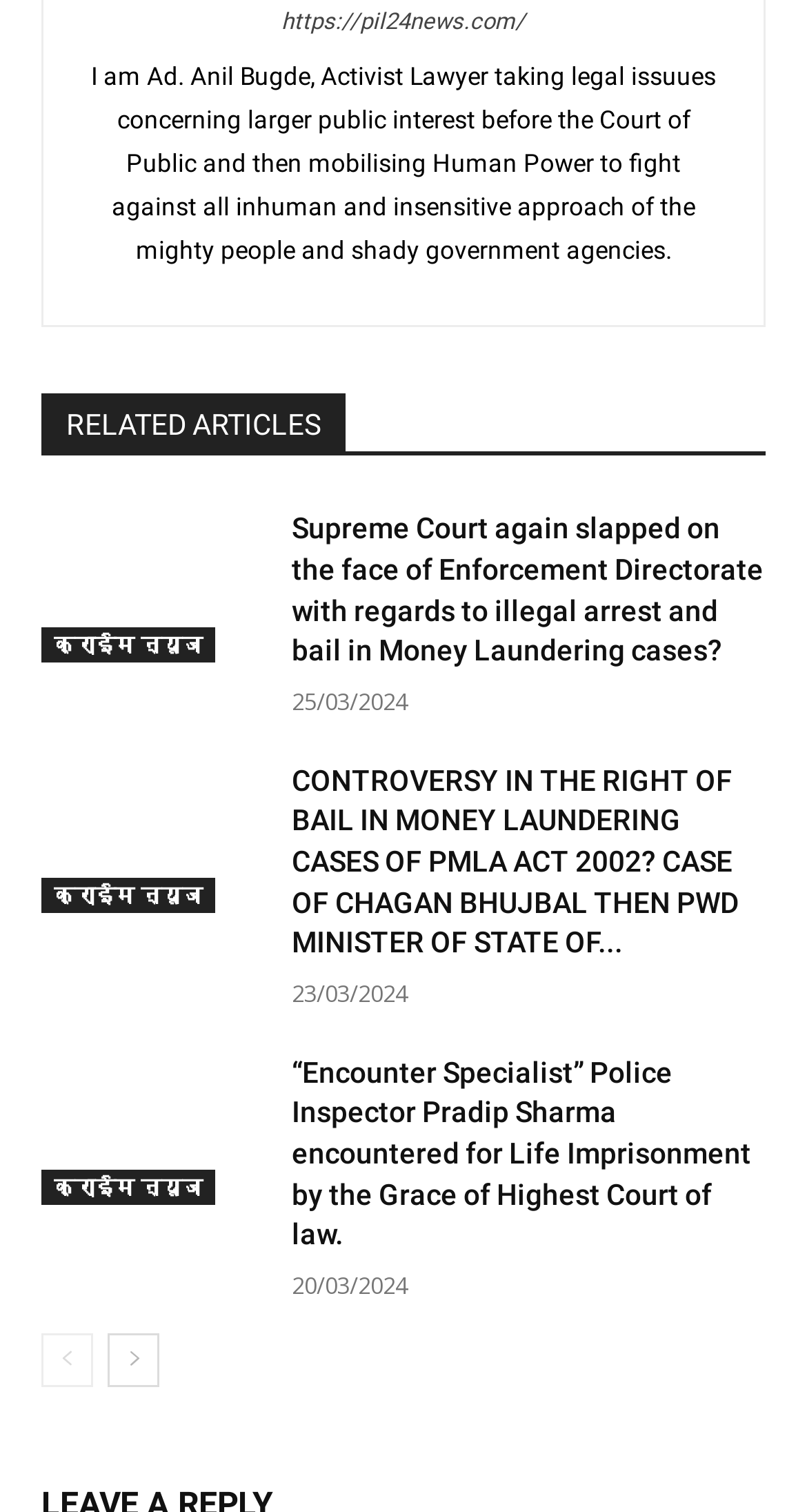Using the format (top-left x, top-left y, bottom-right x, bottom-right y), provide the bounding box coordinates for the described UI element. All values should be floating point numbers between 0 and 1: gallery@peterfiner.com

None